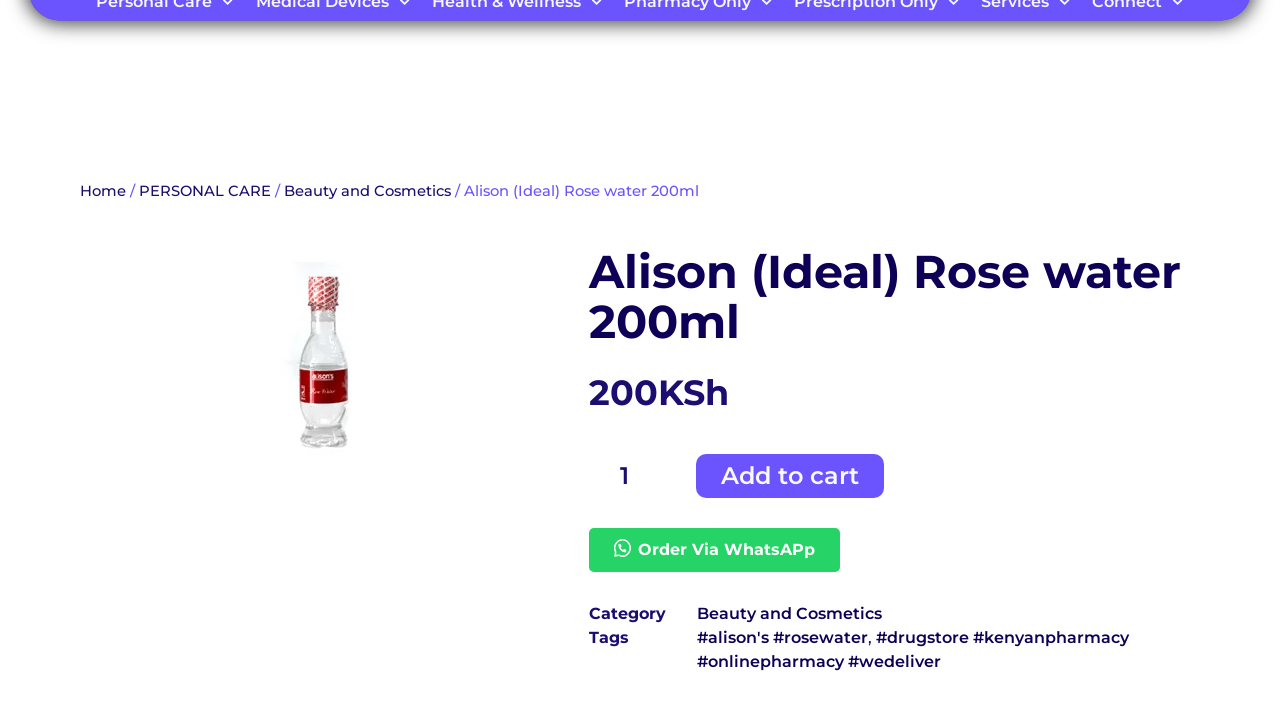Pinpoint the bounding box coordinates of the area that should be clicked to complete the following instruction: "View personal care products". The coordinates must be given as four float numbers between 0 and 1, i.e., [left, top, right, bottom].

[0.075, 0.109, 0.182, 0.137]